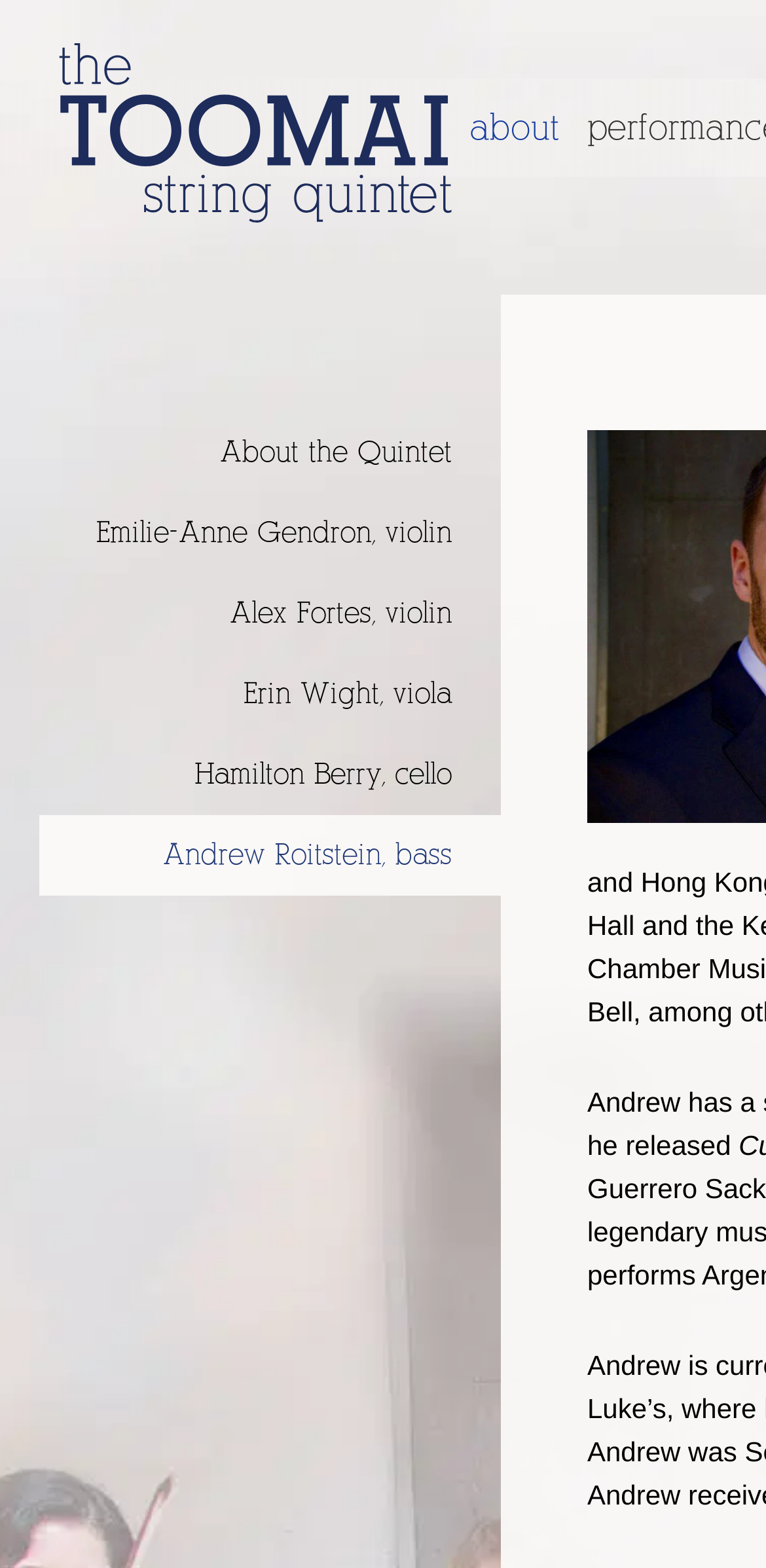Explain in detail what you observe on this webpage.

The webpage is about Andrew Roitstein, a bassist, arranger, and educator. At the top-left corner, there is a link to "Toomai String Quintet" accompanied by an image of the same name. Below this, there are five links arranged horizontally, each representing a member of the quintet: Emilie-Anne Gendron on violin, Alex Fortes on violin, Erin Wight on viola, Hamilton Berry on cello, and Andrew Roitstein on bass. These links are positioned roughly in the middle of the page, with the first link starting from the left edge and the last link ending at the right edge. Above these links, there is another link to "About the Quintet". On the top-right corner, there is a link to "about".